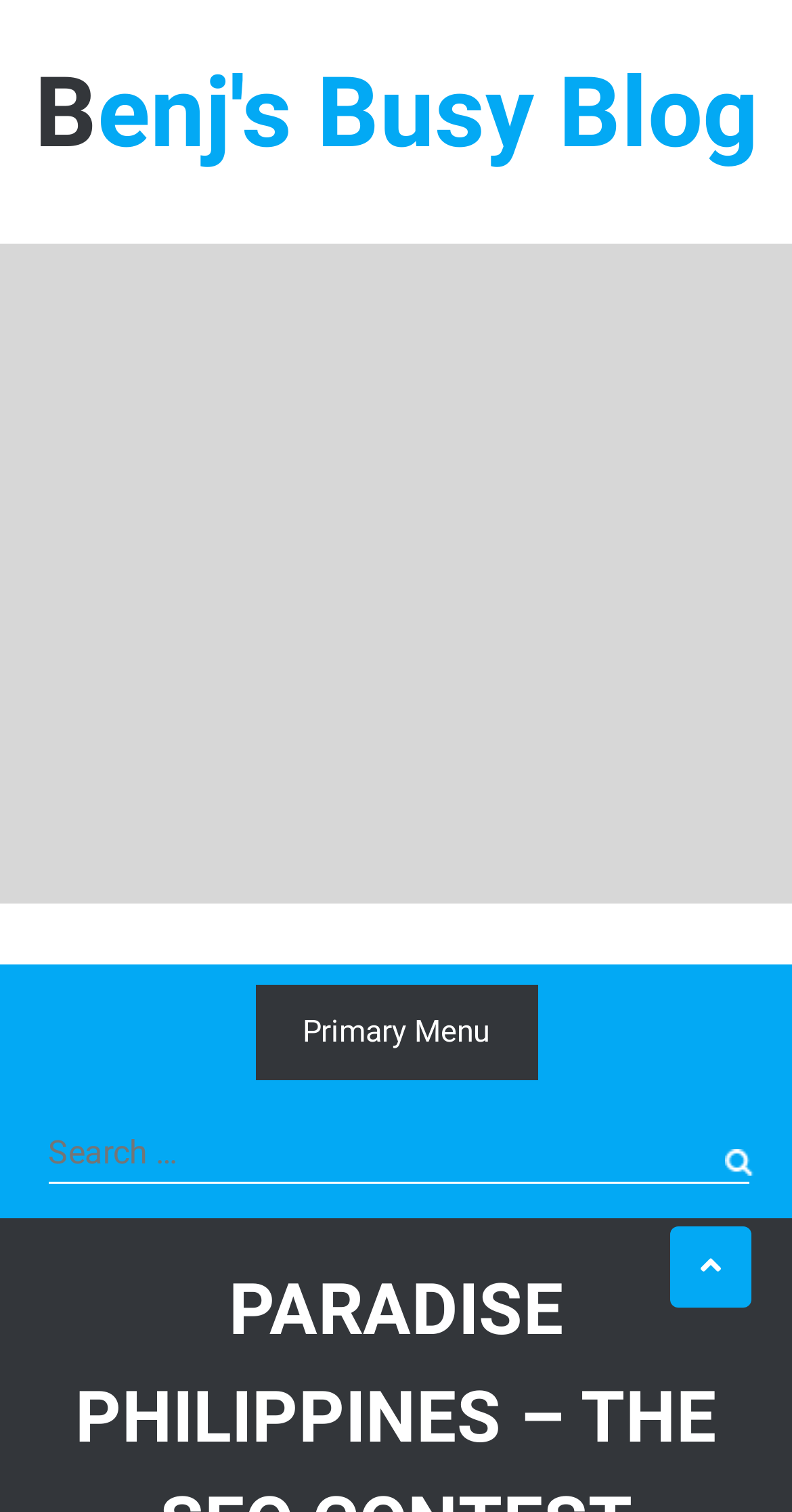Determine the bounding box coordinates for the HTML element mentioned in the following description: "Primary Menu". The coordinates should be a list of four floats ranging from 0 to 1, represented as [left, top, right, bottom].

[0.322, 0.651, 0.678, 0.714]